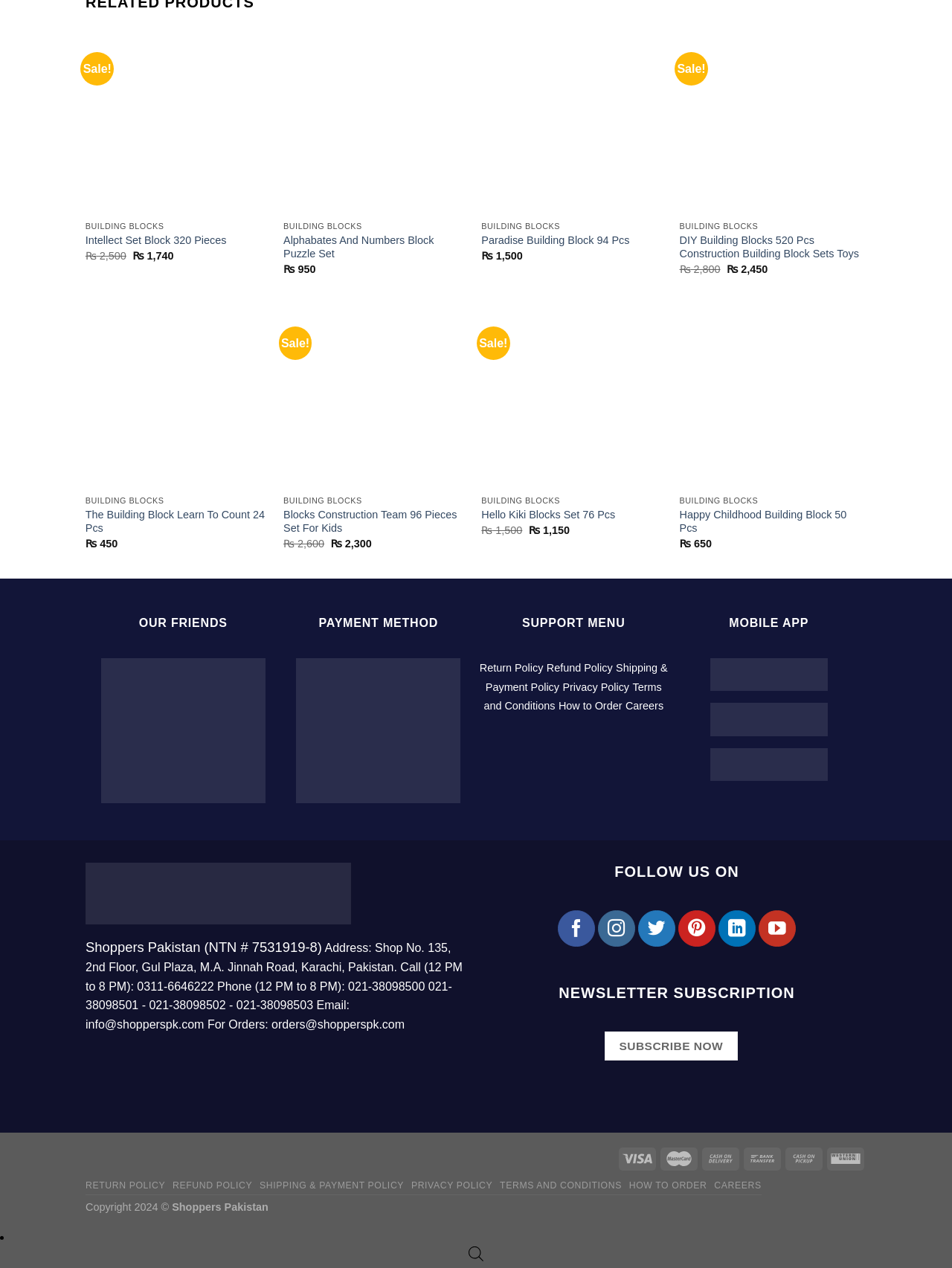Bounding box coordinates should be provided in the format (top-left x, top-left y, bottom-right x, bottom-right y) with all values between 0 and 1. Identify the bounding box for this UI element: How to Order

[0.661, 0.931, 0.743, 0.939]